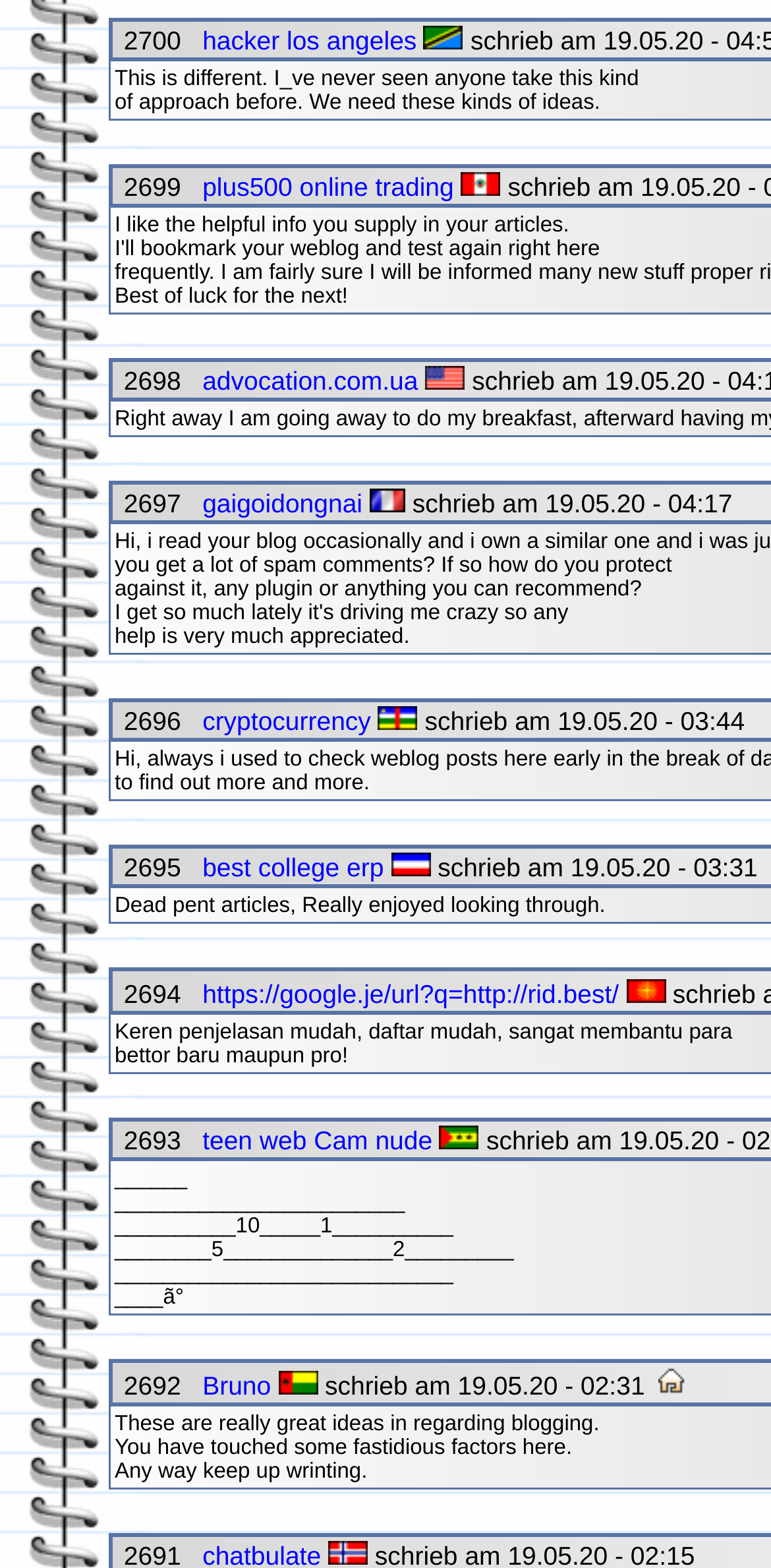Locate the bounding box coordinates of the element you need to click to accomplish the task described by this instruction: "click the link 'Bruno'".

[0.262, 0.874, 0.351, 0.893]